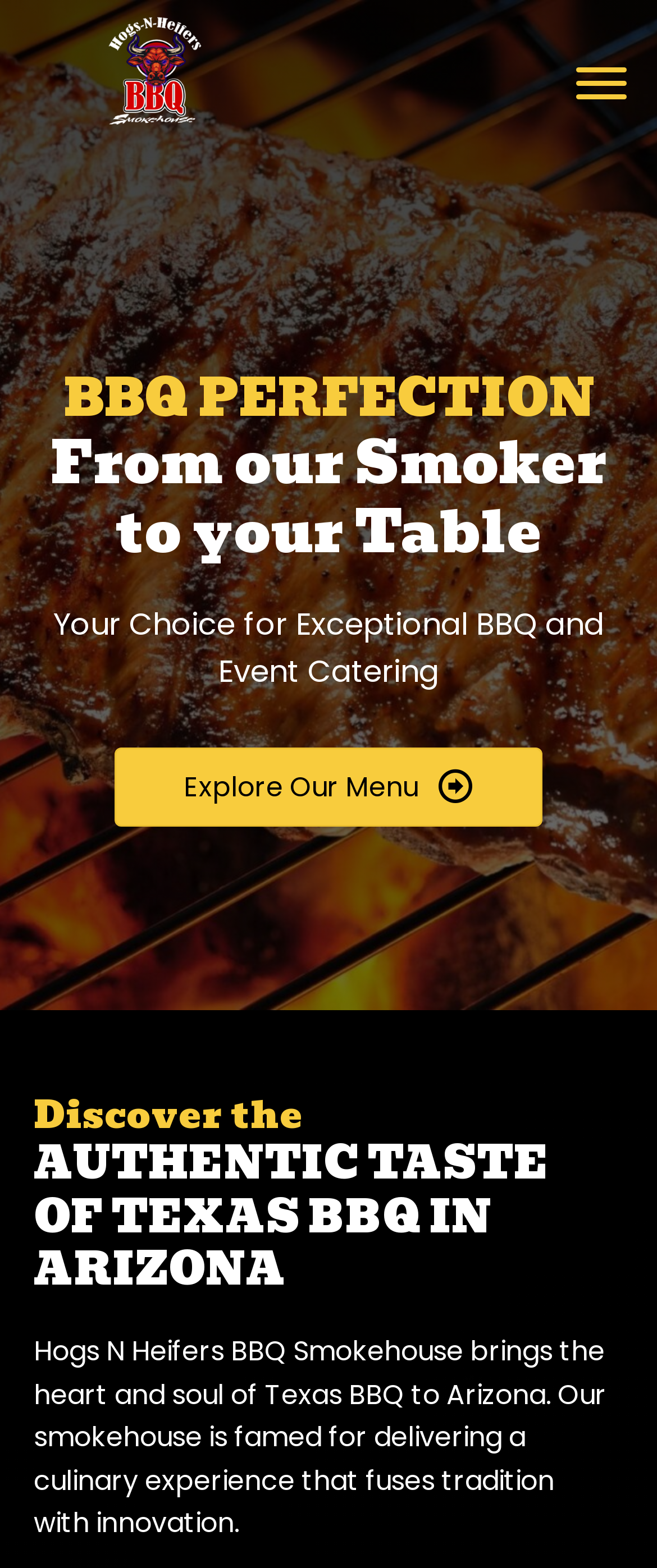Find the bounding box of the web element that fits this description: "aria-label="Menu"".

[0.856, 0.035, 0.974, 0.071]